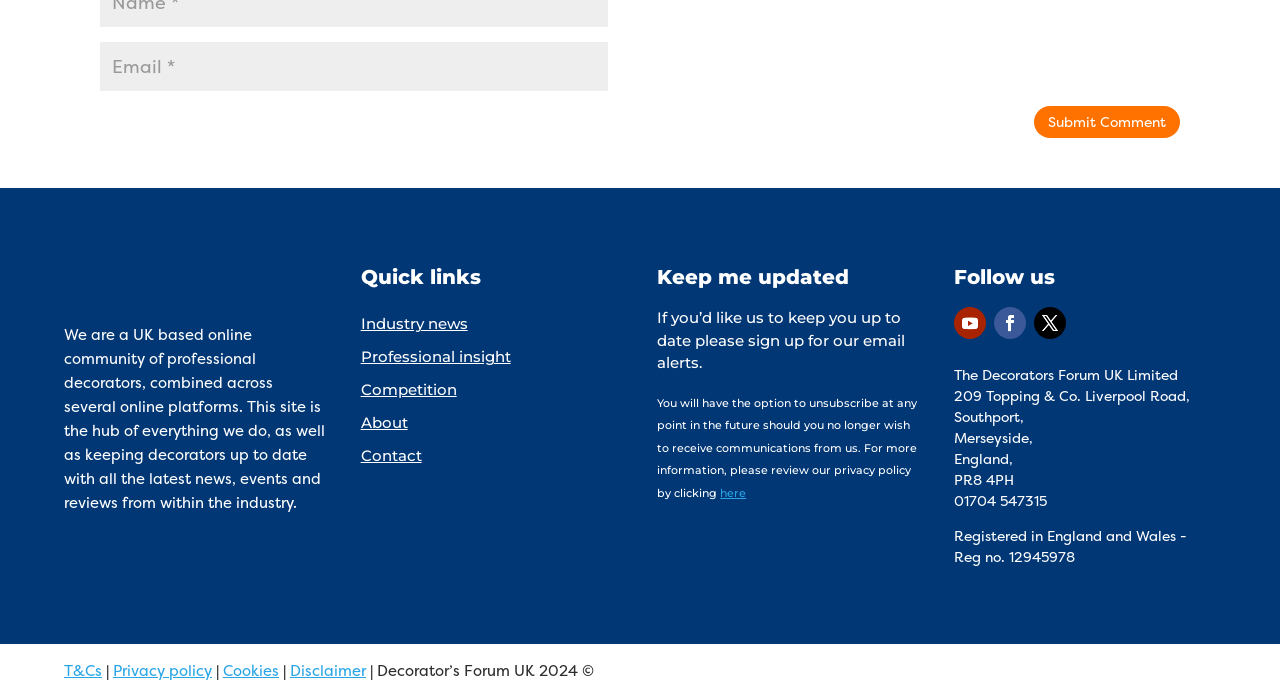Show the bounding box coordinates of the region that should be clicked to follow the instruction: "View the archives for June 2024."

None